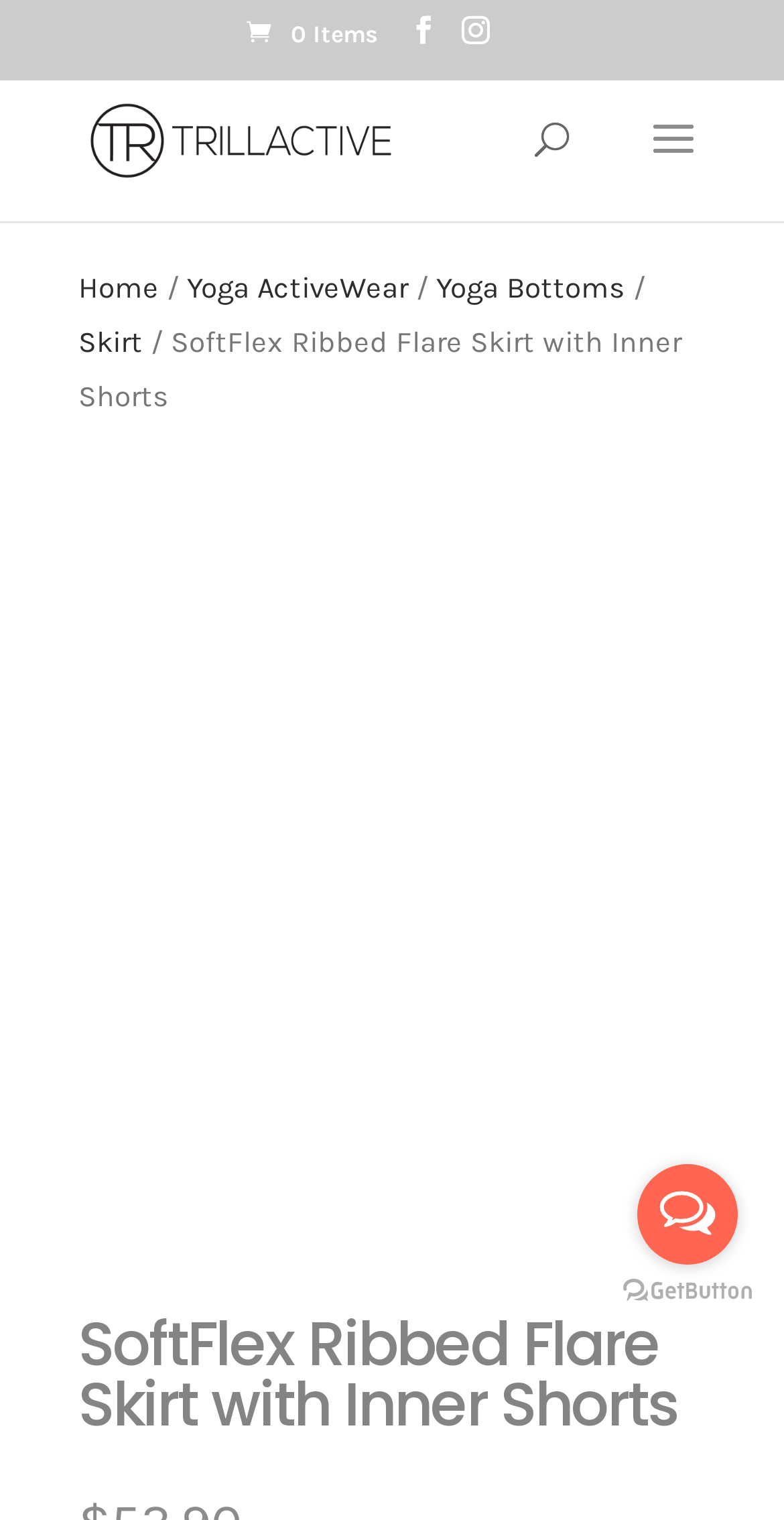Find the bounding box coordinates of the clickable element required to execute the following instruction: "View SoftFlex Ribbed Flare Skirt with Inner Shorts product details". Provide the coordinates as four float numbers between 0 and 1, i.e., [left, top, right, bottom].

[0.1, 0.299, 0.9, 0.712]